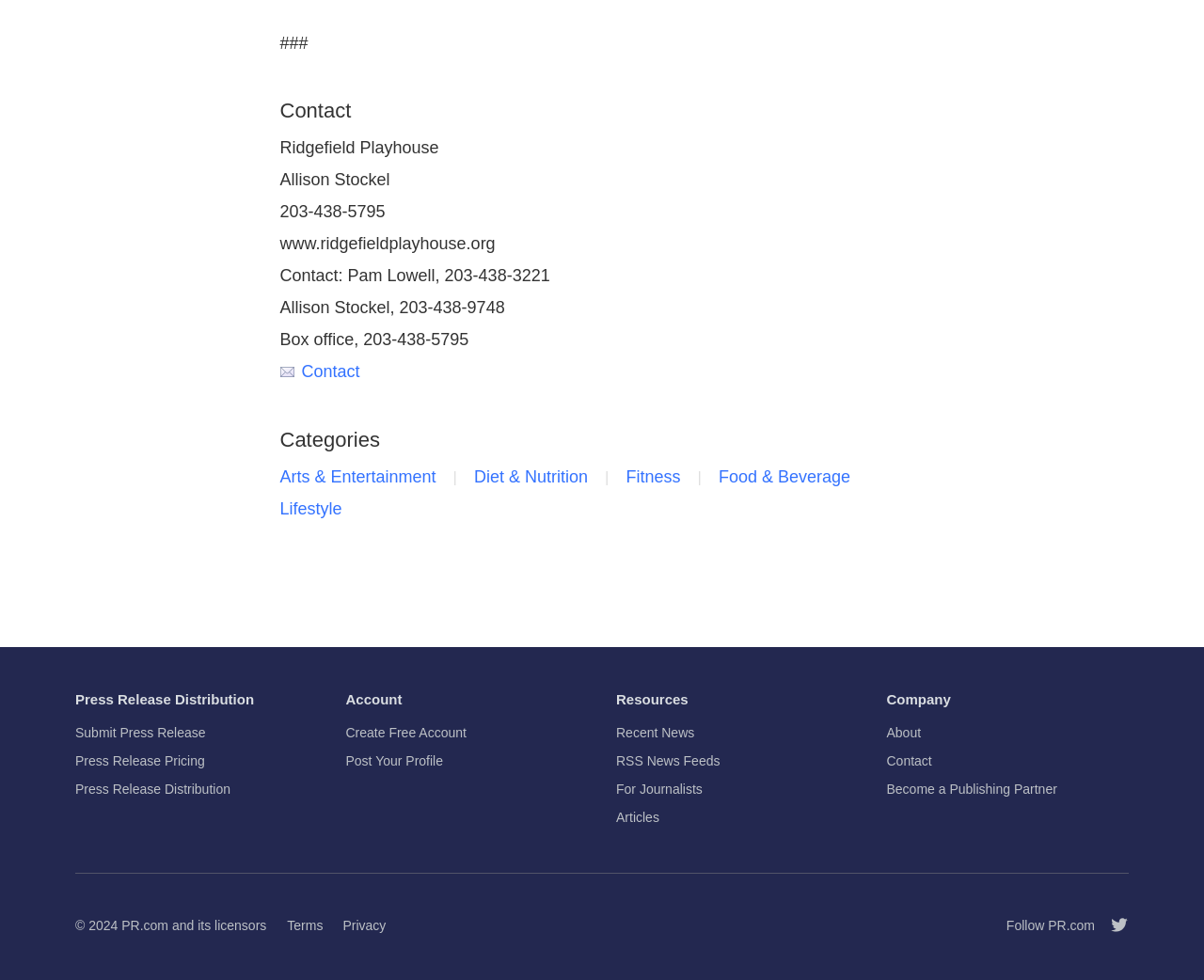Pinpoint the bounding box coordinates of the clickable element to carry out the following instruction: "Contact Ridgefield Playhouse."

[0.232, 0.141, 0.365, 0.16]